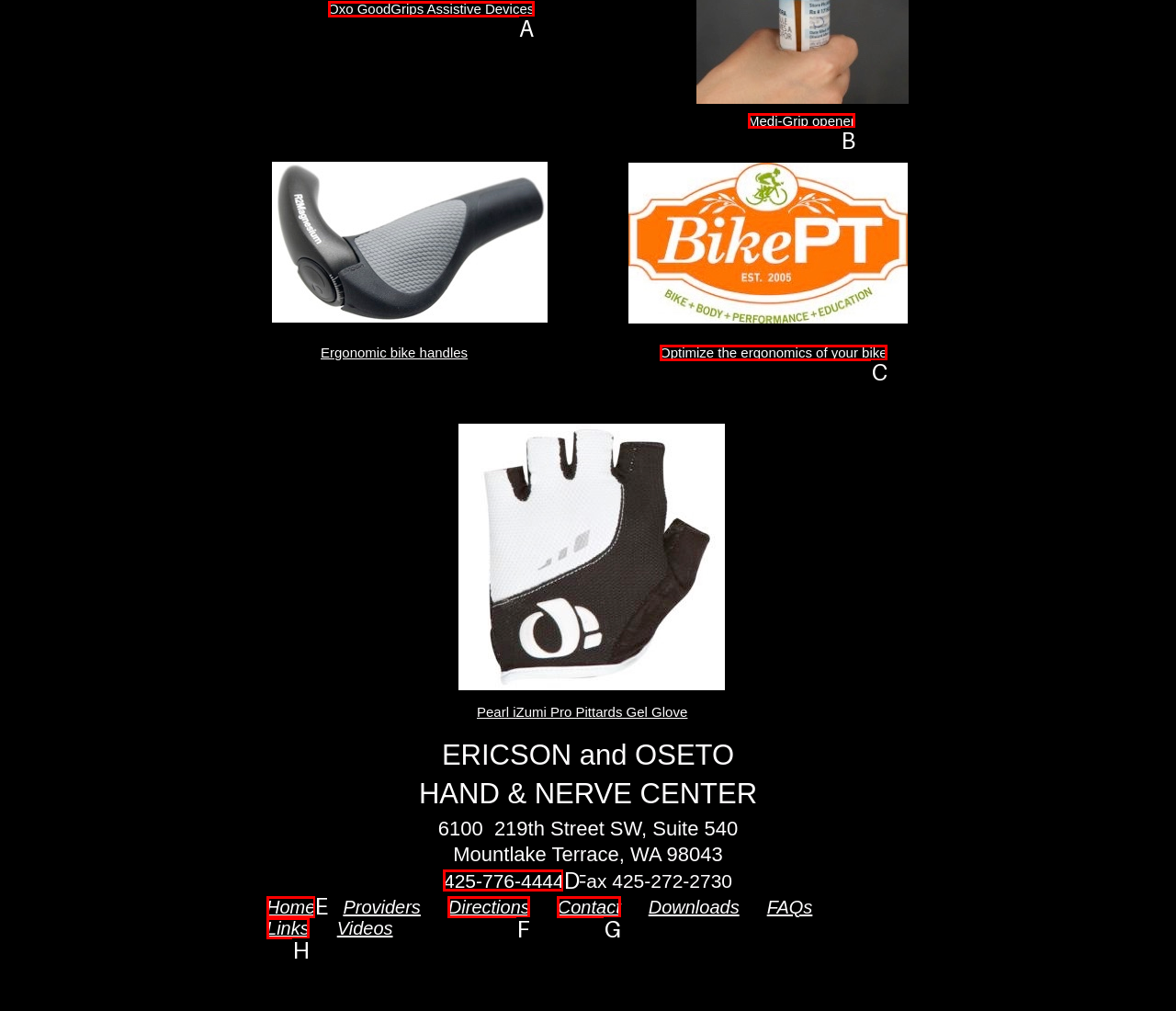Point out the HTML element I should click to achieve the following task: Visit Medi-Grip opener page Provide the letter of the selected option from the choices.

B